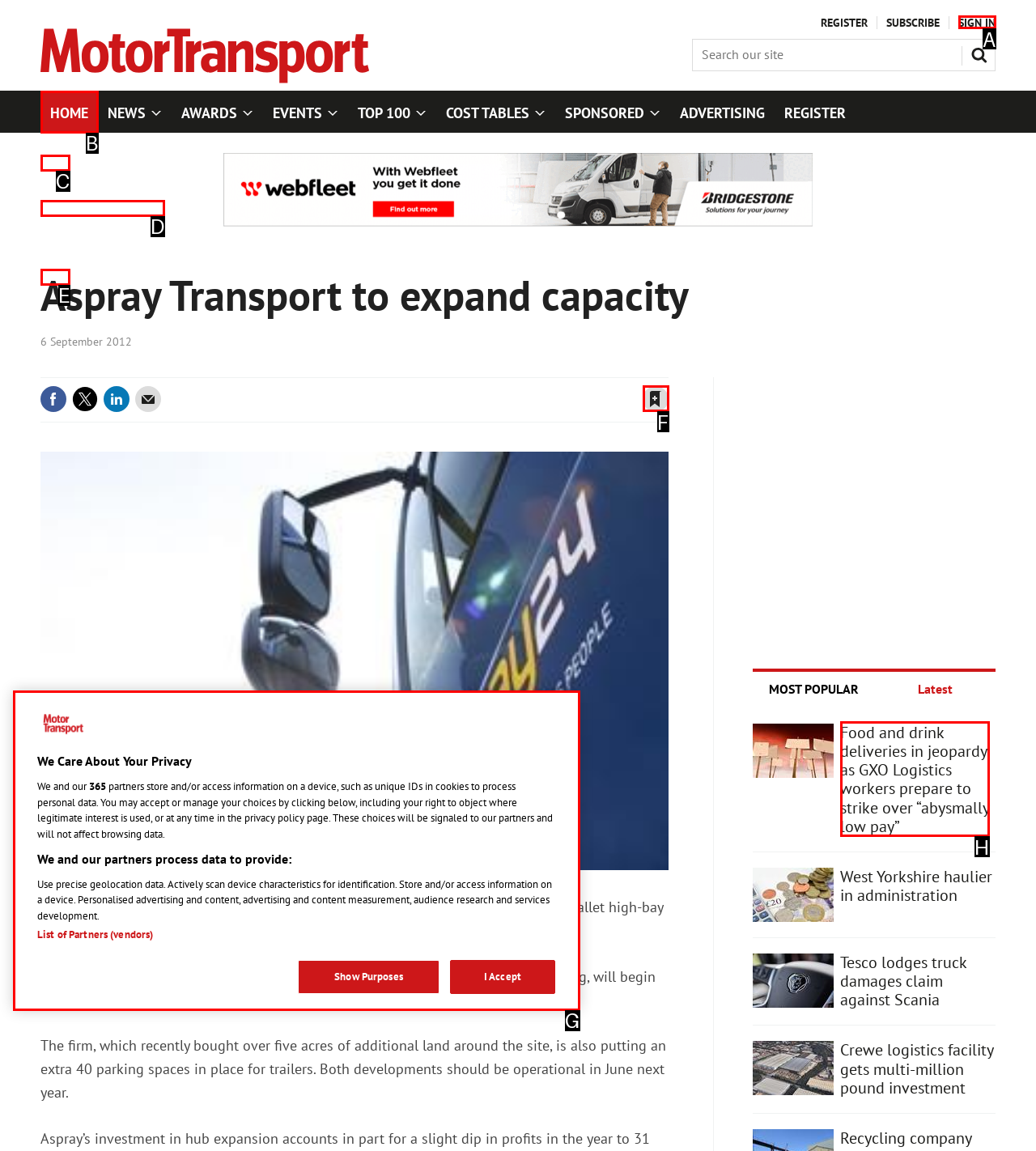From the given options, indicate the letter that corresponds to the action needed to complete this task: Sign in. Respond with only the letter.

A